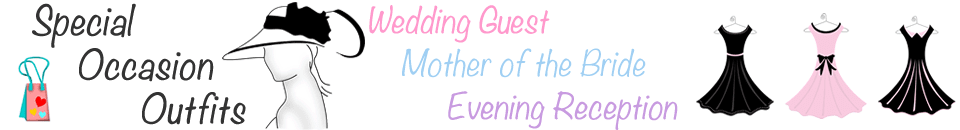Are there illustrations of dresses in the banner?
With the help of the image, please provide a detailed response to the question.

According to the caption, small illustrations of dresses in different styles are present in the banner, which complement the message and emphasize the collection's appeal for those looking for elegant outfits for special occasions.